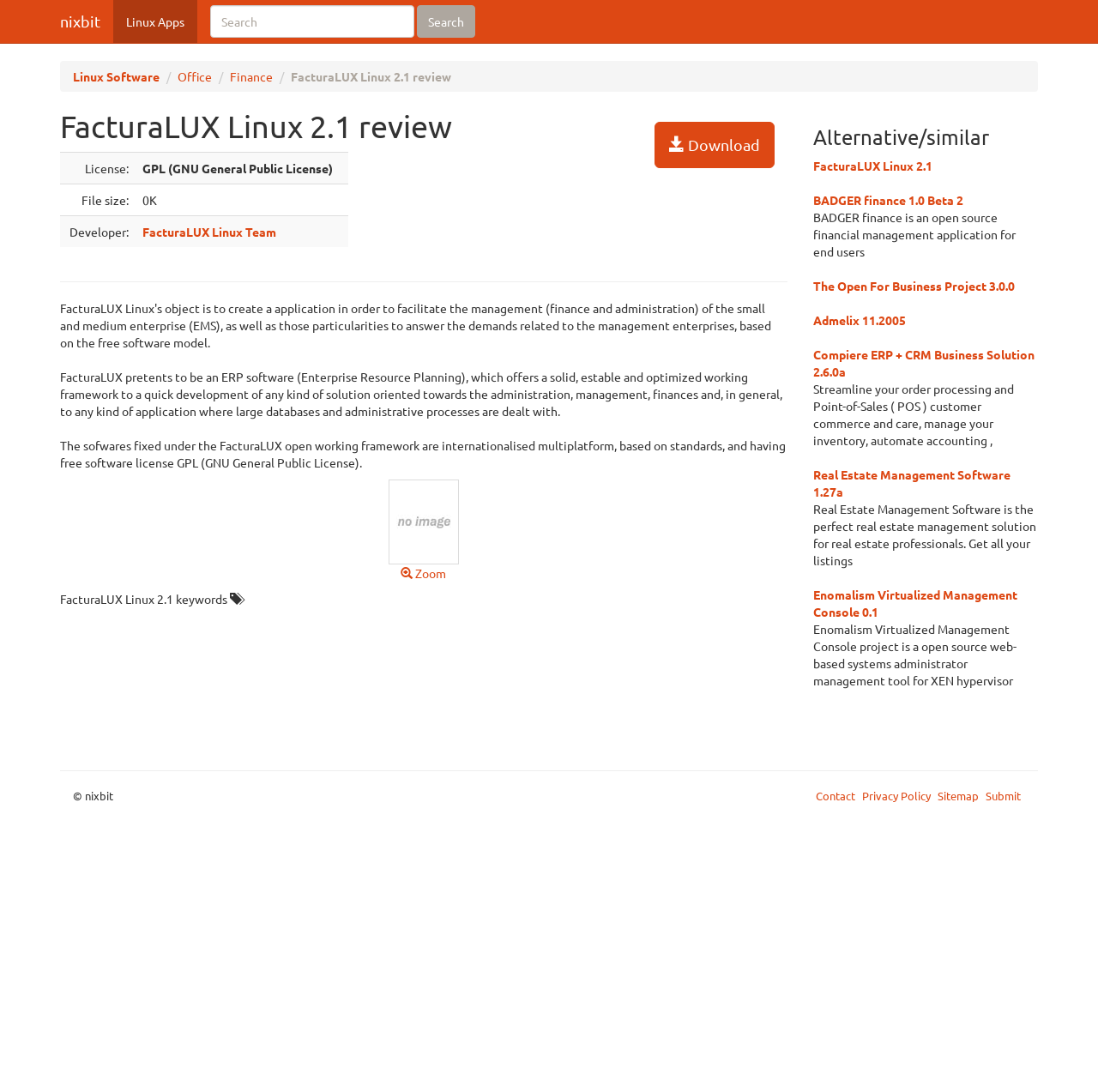What is the developer of FacturaLUX Linux 2.1?
Refer to the screenshot and deliver a thorough answer to the question presented.

The developer of FacturaLUX Linux 2.1 can be found in the table under the 'Developer:' column, which states 'FacturaLUX Linux Team'.